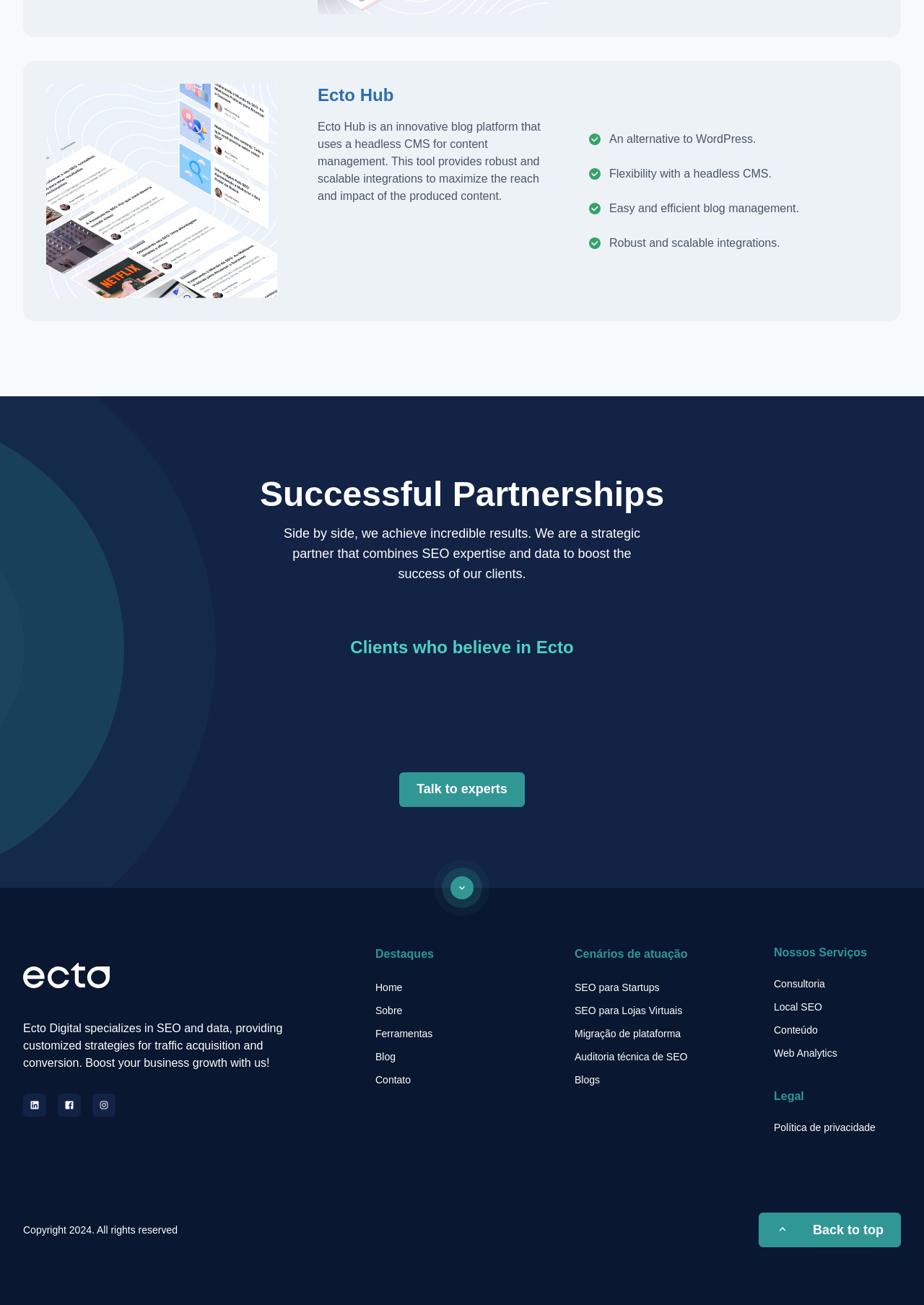Please find the bounding box coordinates of the section that needs to be clicked to achieve this instruction: "Visit WPS Academy website".

None